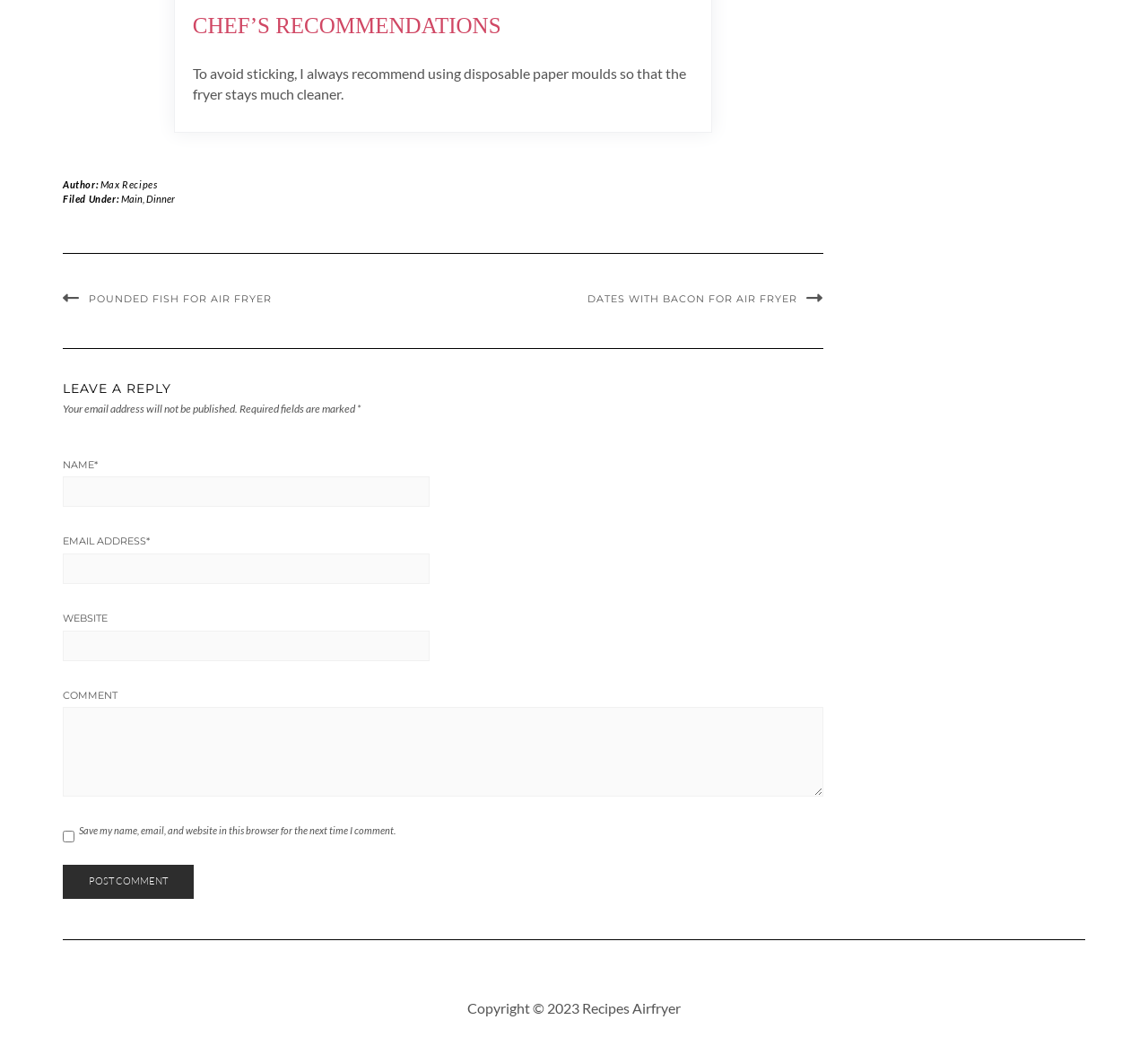Please answer the following question using a single word or phrase: 
What are the categories of recipes on this website?

Main, Dinner